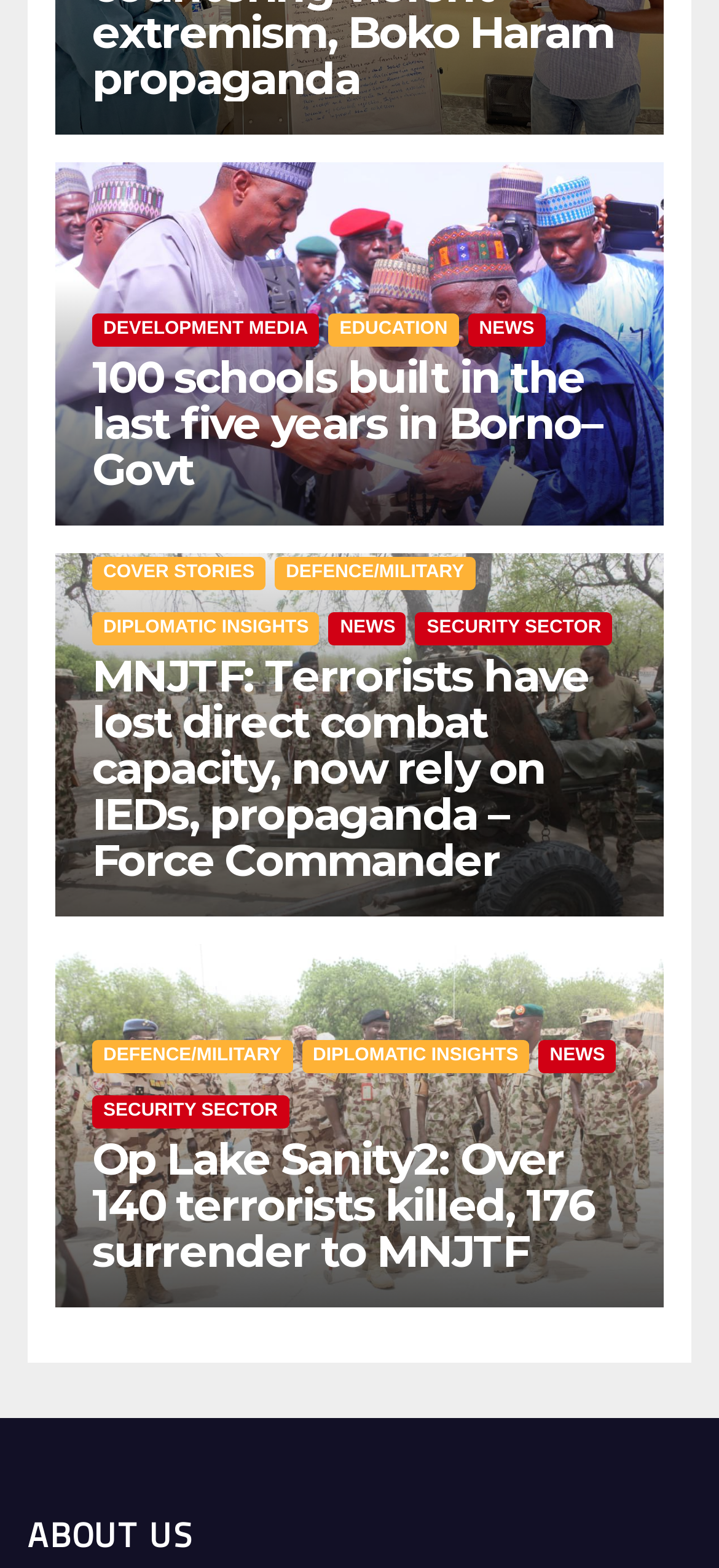Please answer the following question using a single word or phrase: 
What is the position of the 'ABOUT US' heading?

At the bottom